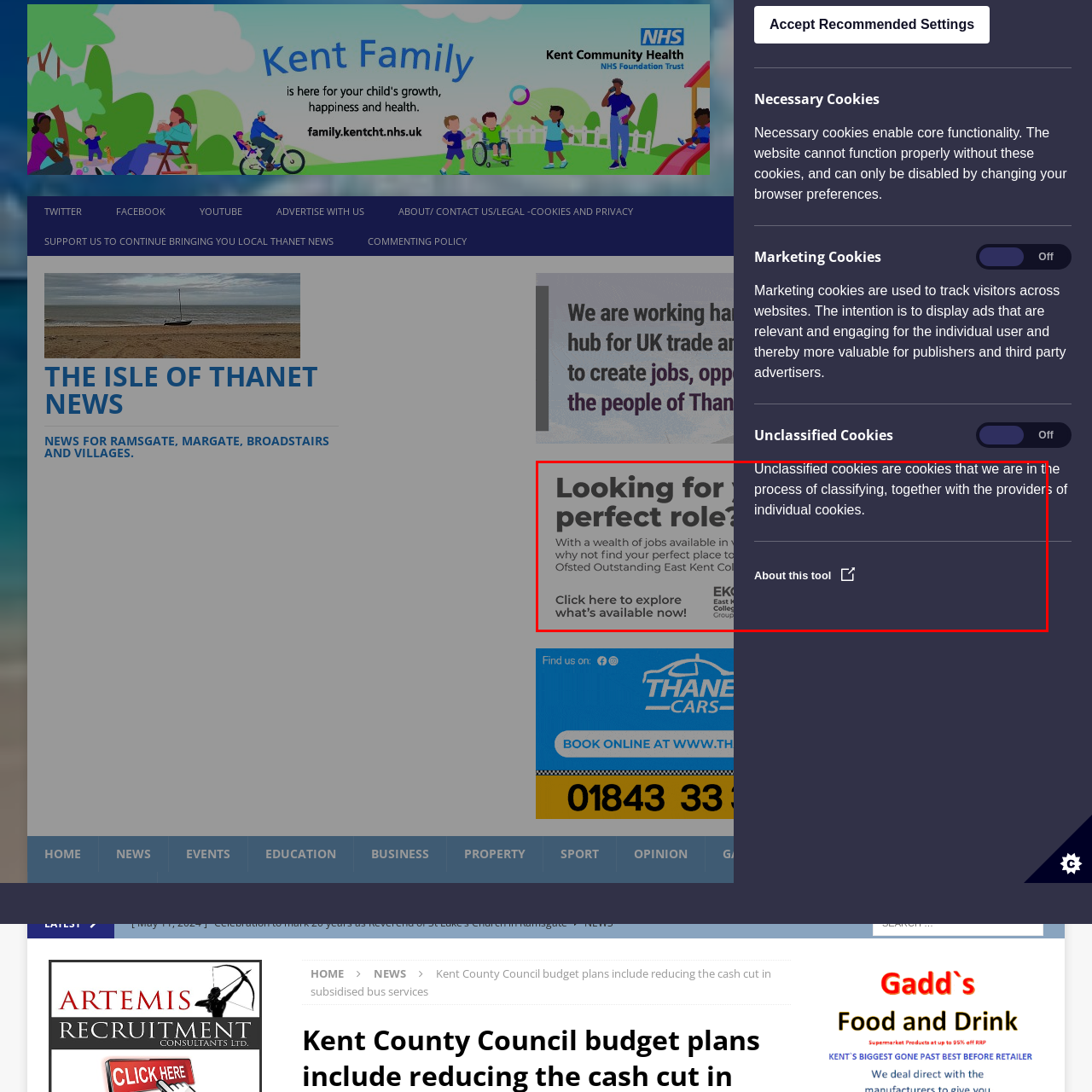What action is the user prompted to take?
Focus on the image highlighted within the red borders and answer with a single word or short phrase derived from the image.

Click here